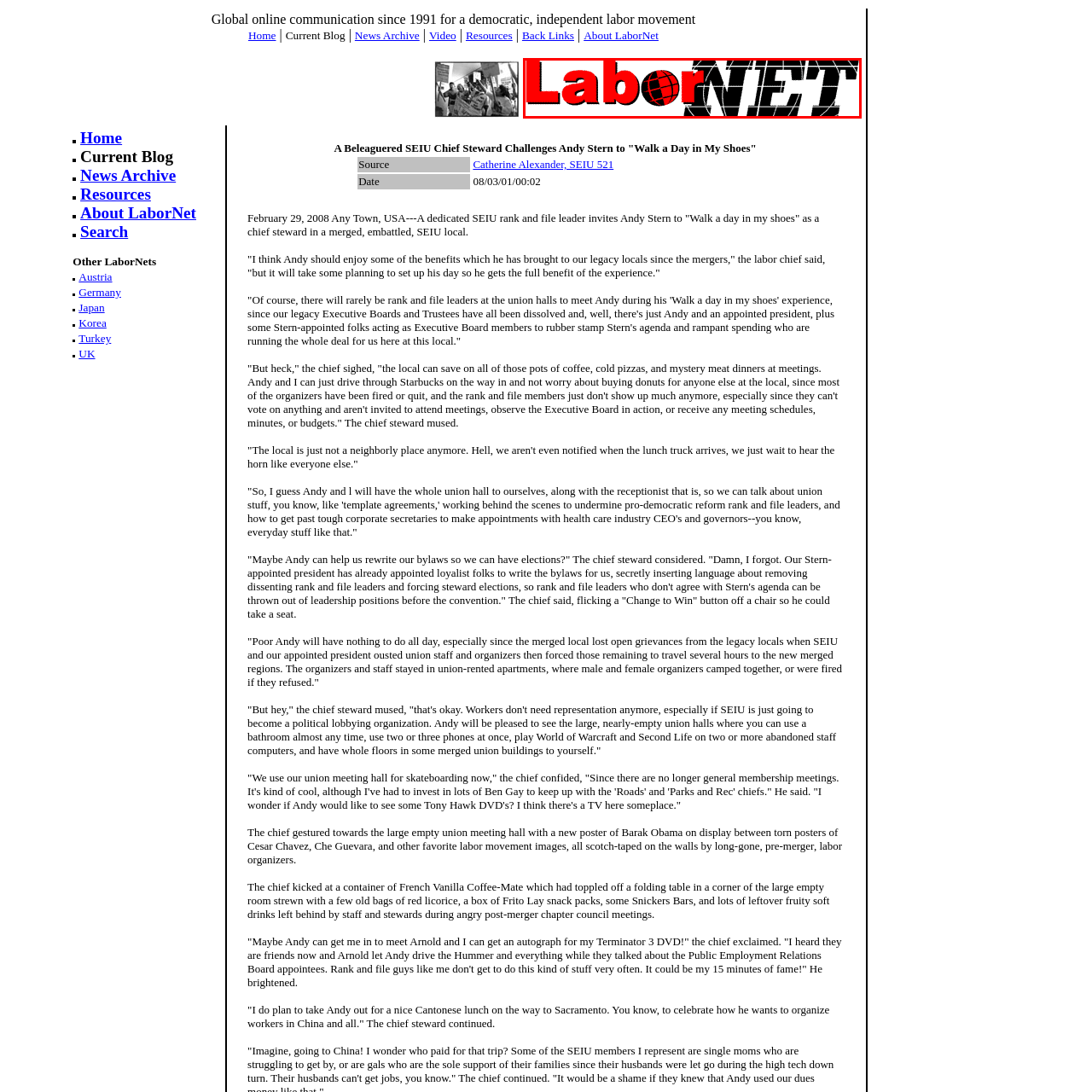In what year was LaborNET founded?
Observe the image inside the red bounding box and answer the question using only one word or a short phrase.

1991